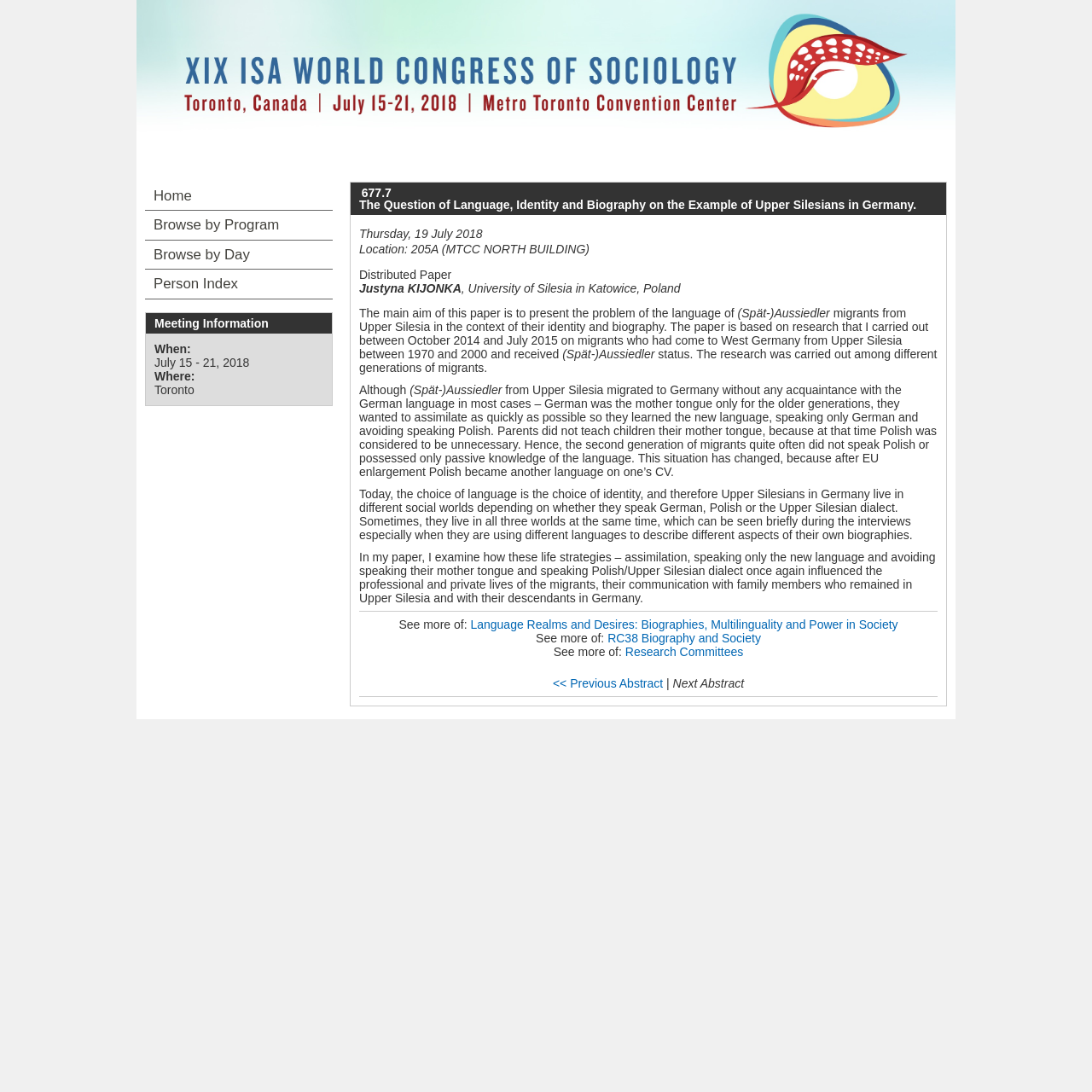What is the research topic of the paper?
Using the details shown in the screenshot, provide a comprehensive answer to the question.

I found the research topic by reading the abstract of the paper, which discusses the language and identity of Upper Silesians in Germany.